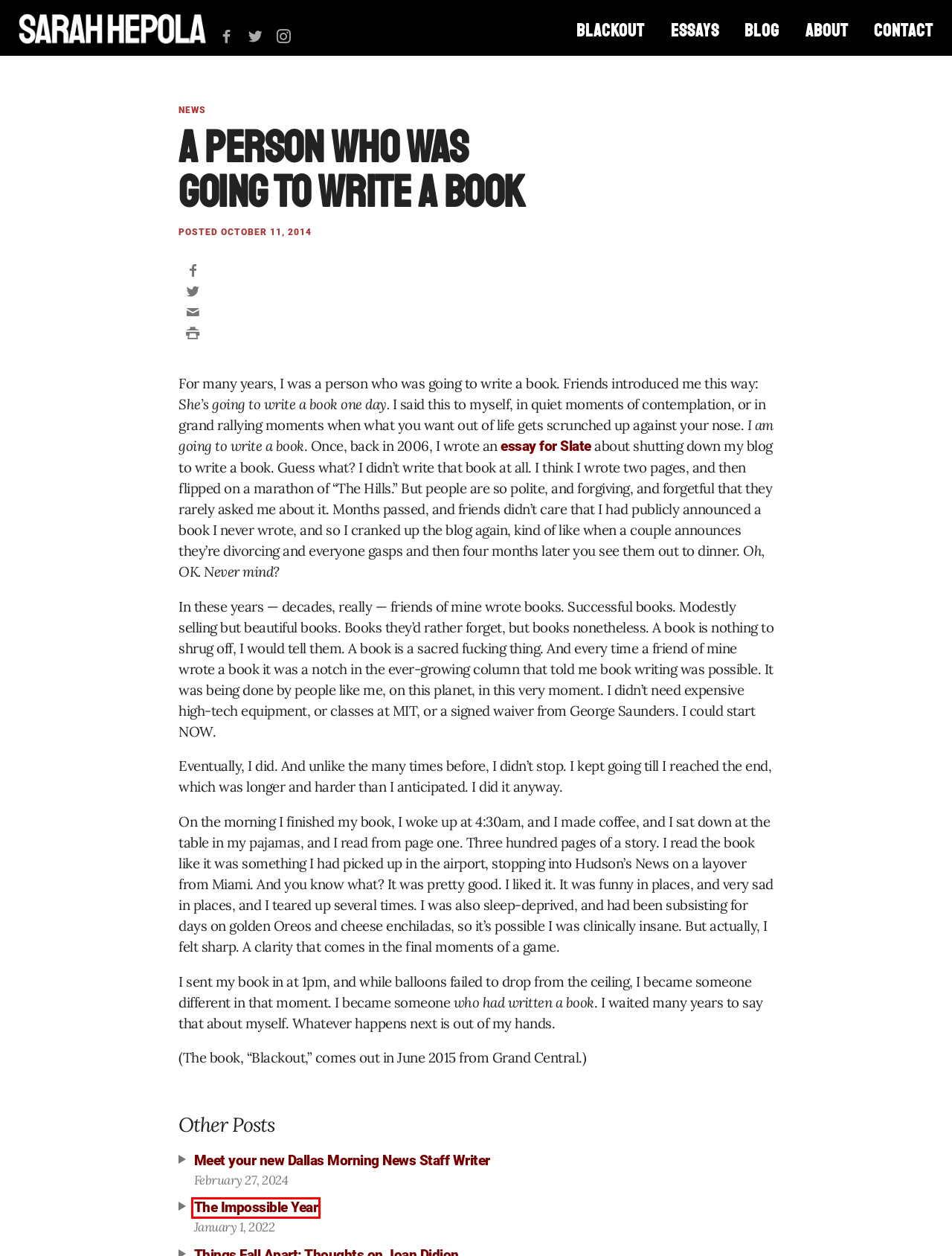Observe the webpage screenshot and focus on the red bounding box surrounding a UI element. Choose the most appropriate webpage description that corresponds to the new webpage after clicking the element in the bounding box. Here are the candidates:
A. Sarah Hepola | The Impossible Year
B. Sarah Hepola | Blog
C. Sarah Hepola | Articles in "News"
D. Sarah Hepola | Meet your new Dallas Morning News Staff Writer
E. Sarah Hepola | Contact Me
F. Sarah Hepola | Latest Essays
G. Sarah Hepola | About The Author
H. Sarah Hepola | Blackout: Remembering The Things I Drank To Forget

A